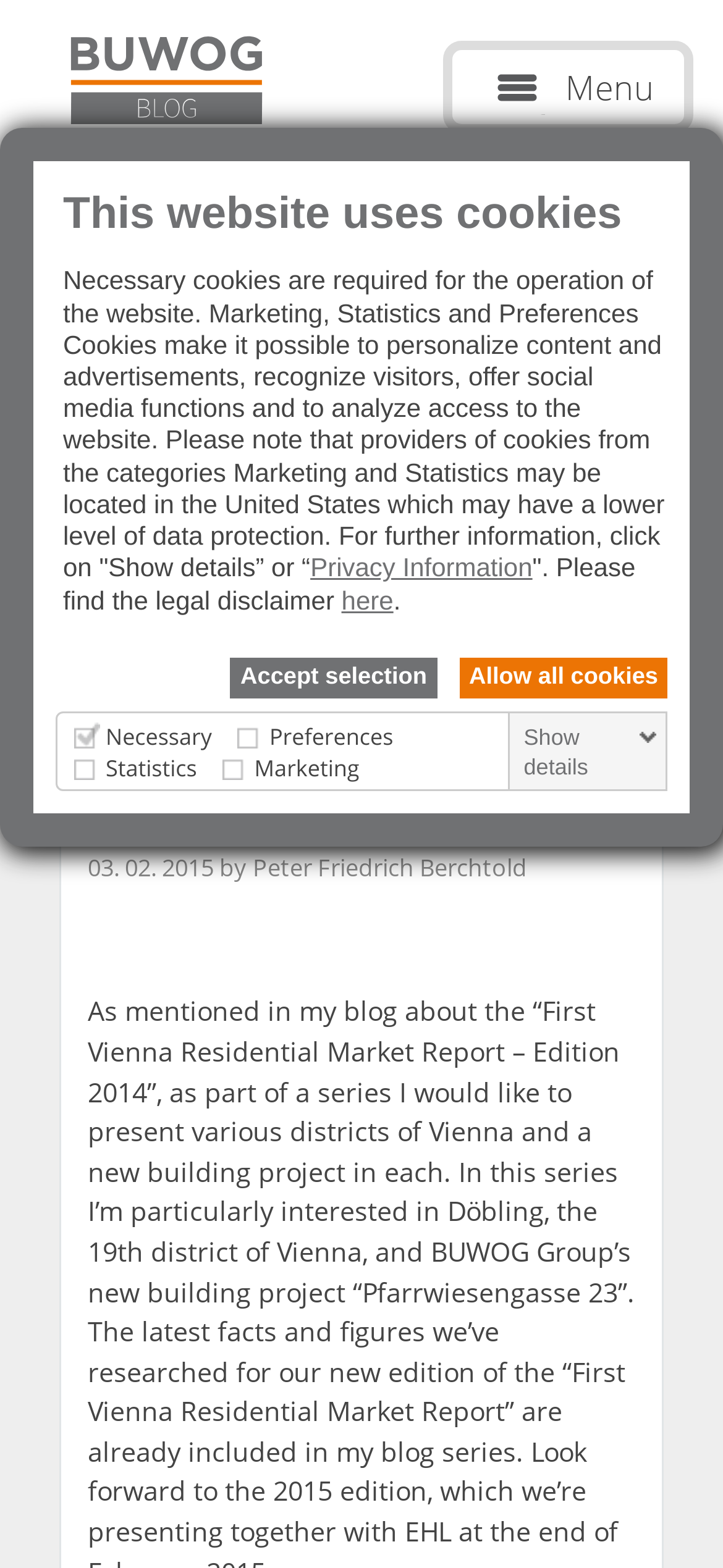Identify the bounding box coordinates of the clickable region required to complete the instruction: "Click the 'BUWOG Blog Startseite' link". The coordinates should be given as four float numbers within the range of 0 and 1, i.e., [left, top, right, bottom].

[0.082, 0.018, 0.379, 0.086]